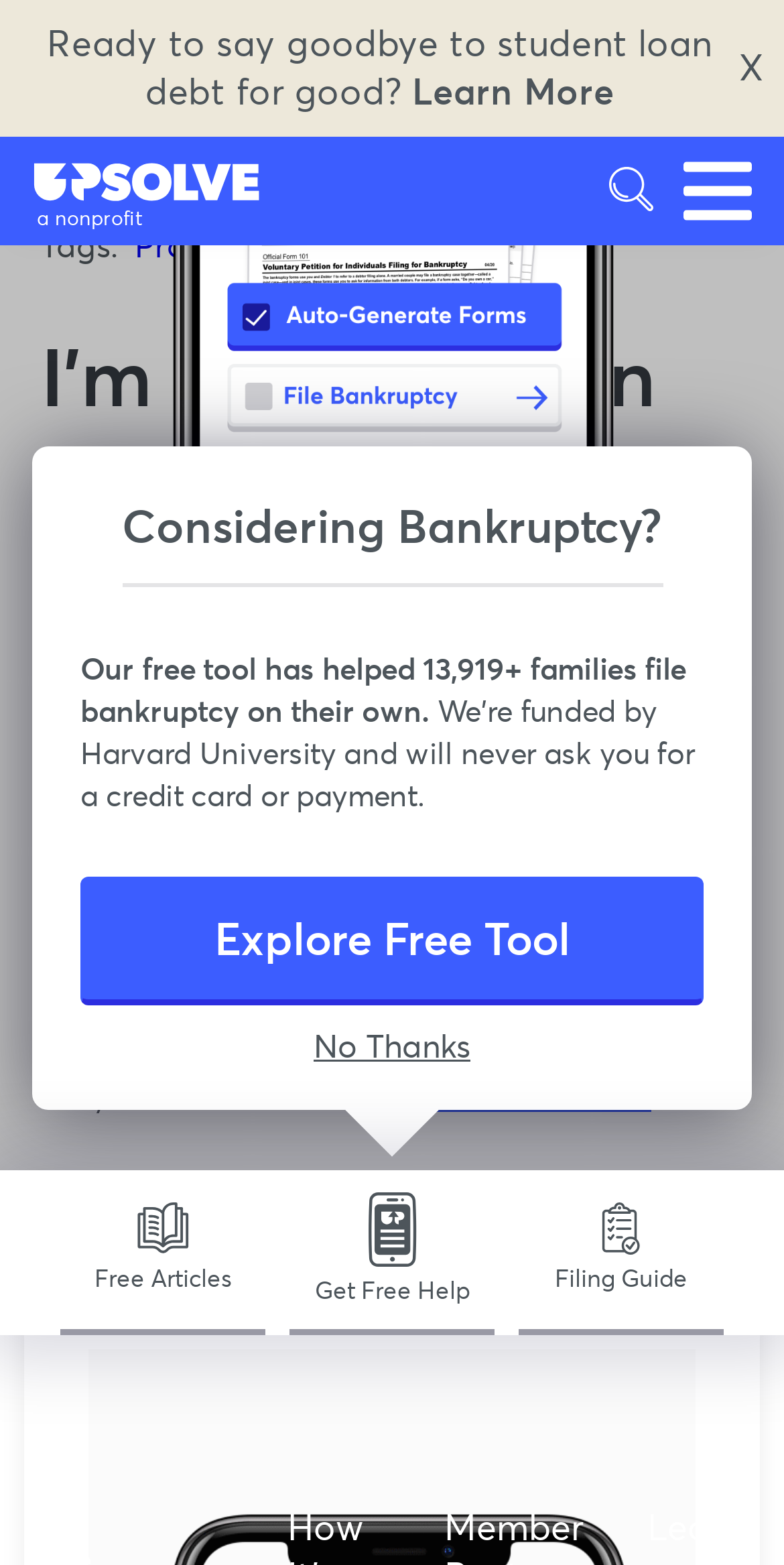Please find the bounding box for the UI component described as follows: "title="Consumer Financial Services Watch"".

None